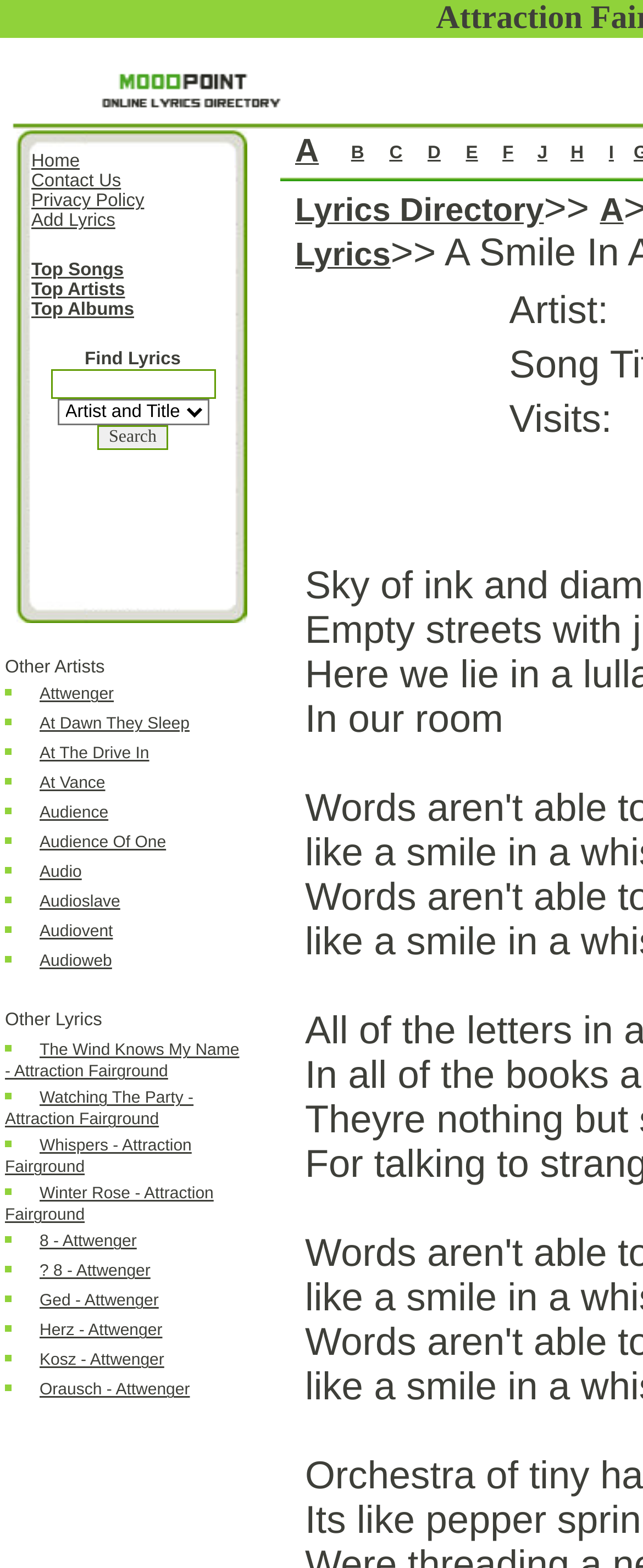What is the main heading of this webpage? Please extract and provide it.

Attraction Fairground - A Smile In A Whisper Lyrics